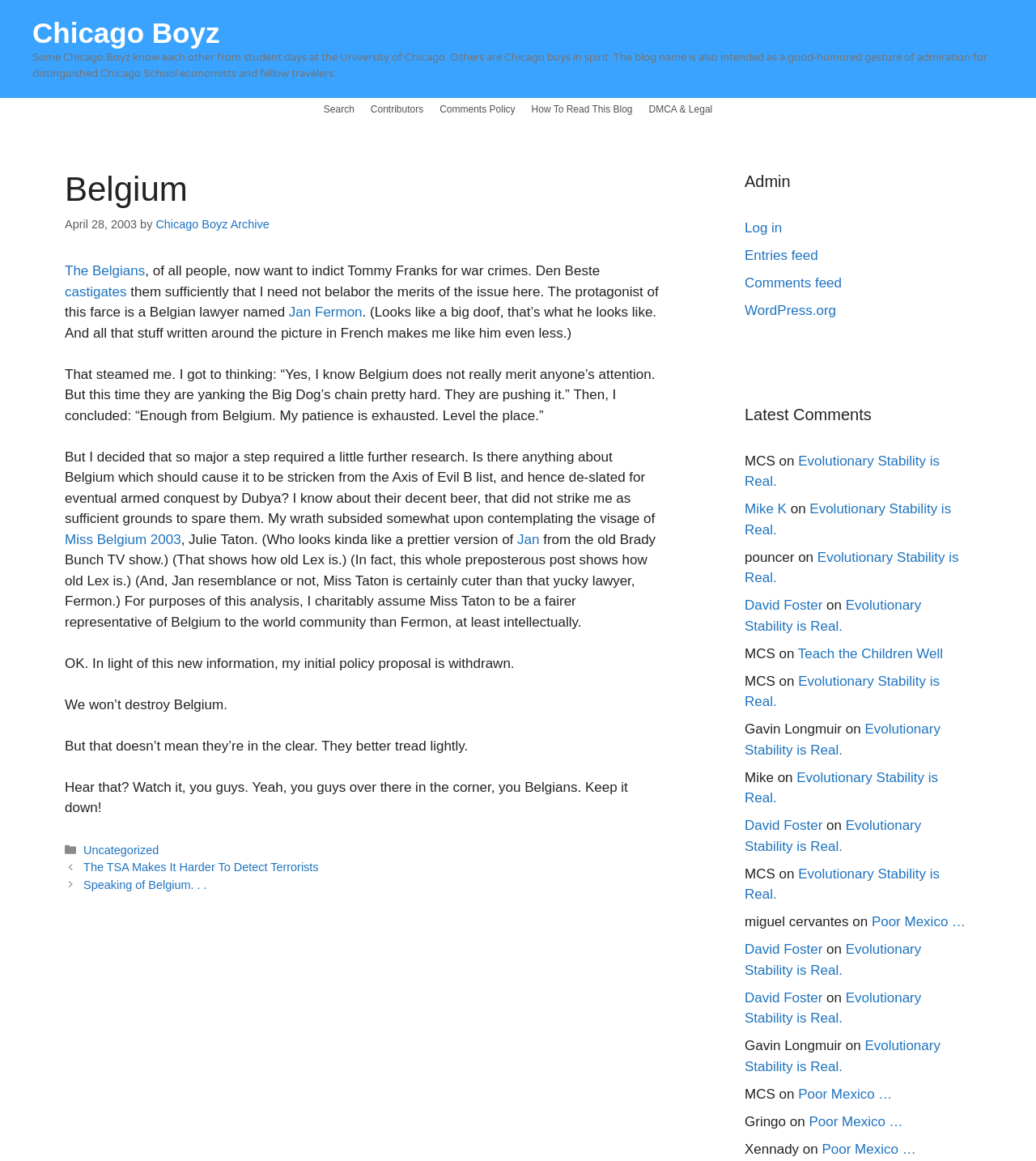What is the name of the blog?
Based on the screenshot, respond with a single word or phrase.

Chicago Boyz